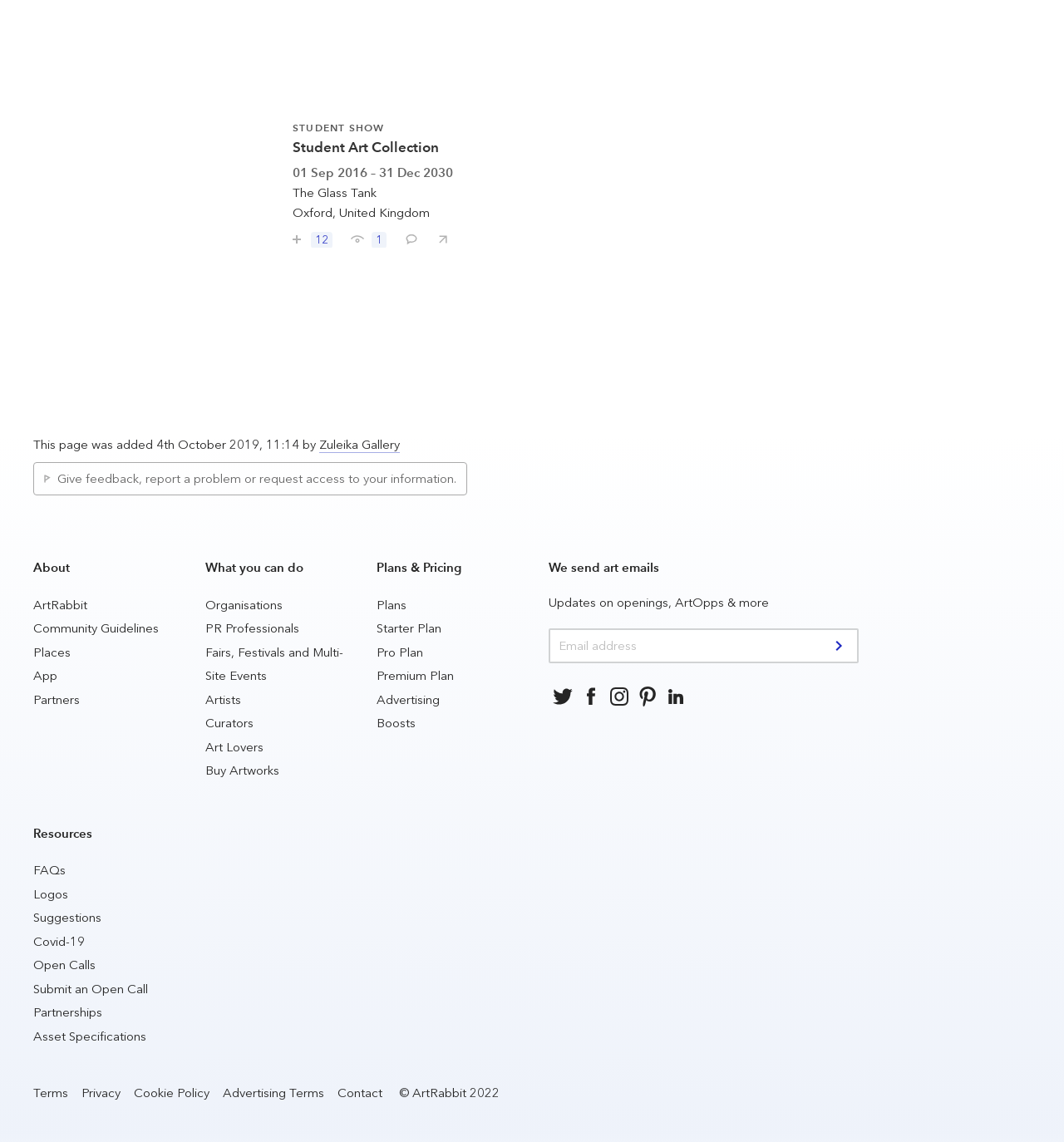Locate the bounding box coordinates of the area you need to click to fulfill this instruction: 'Click the link to log in'. The coordinates must be in the form of four float numbers ranging from 0 to 1: [left, top, right, bottom].

None